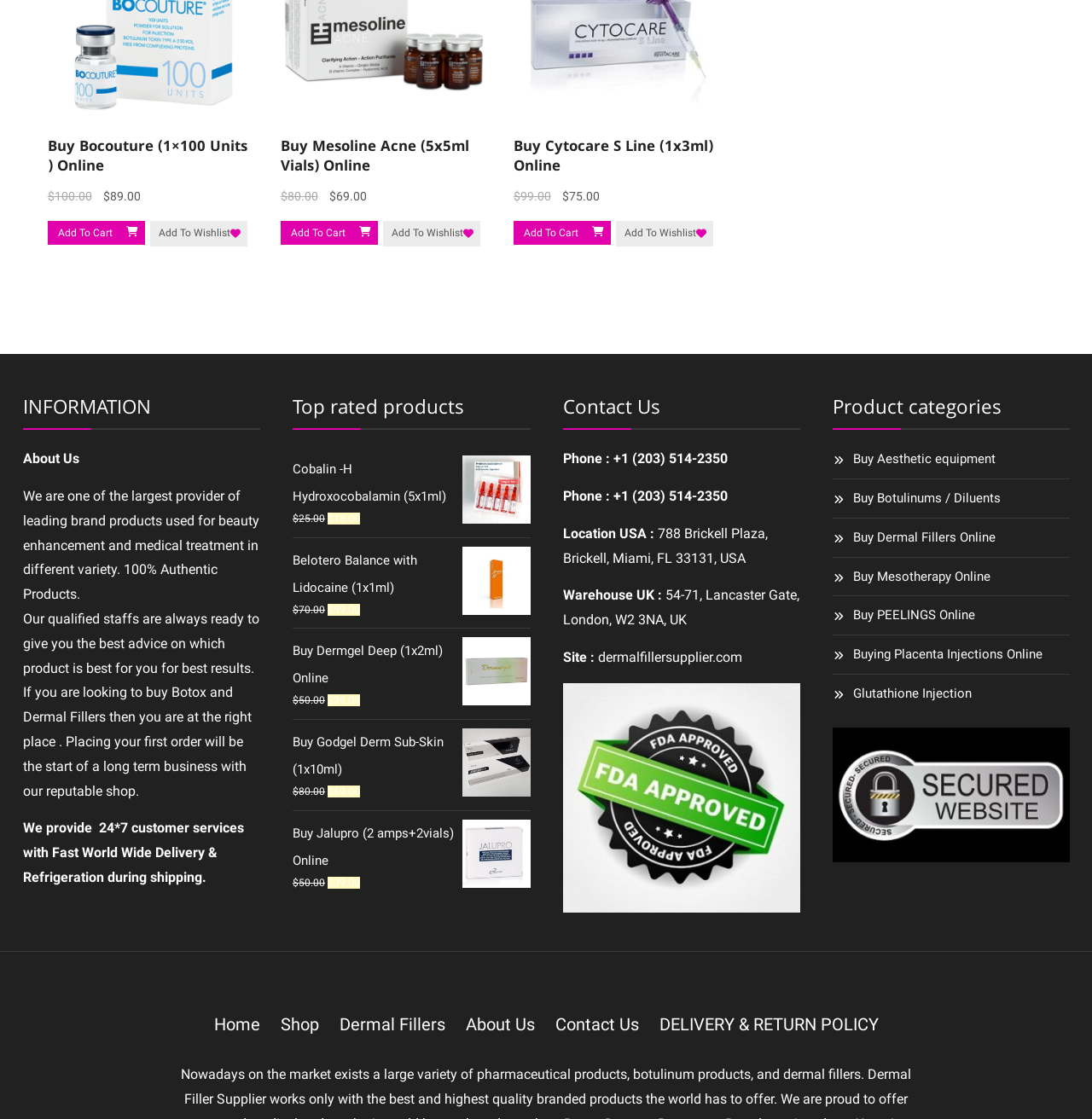Determine the bounding box coordinates for the area that should be clicked to carry out the following instruction: "Go to Dermal Fillers category".

[0.781, 0.472, 0.912, 0.489]